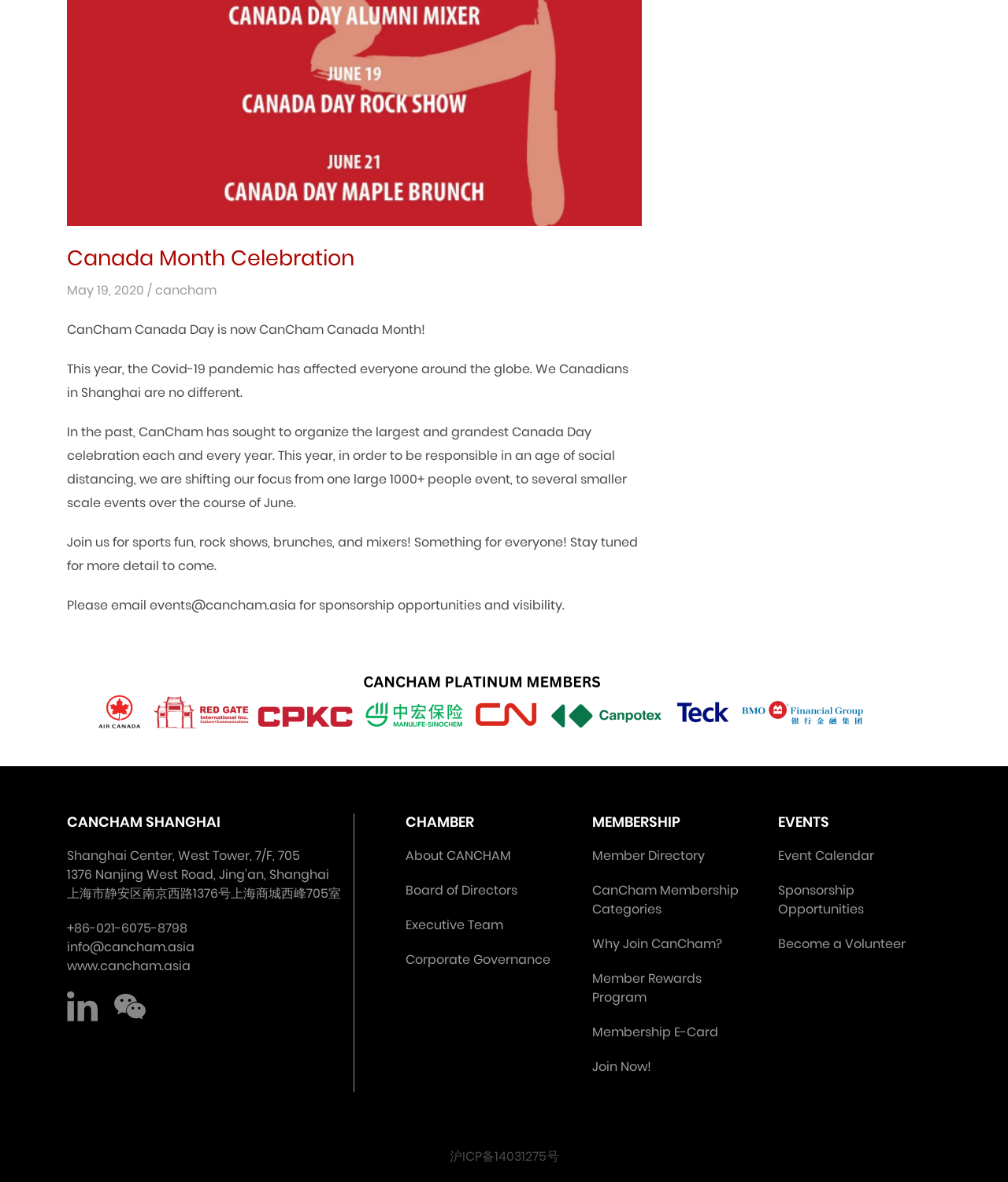Based on the image, please elaborate on the answer to the following question:
What are the different sections on the webpage?

The webpage has different sections, namely CHAMBER, MEMBERSHIP, and EVENTS, which can be identified by the headings 'CHAMBER', 'MEMBERSHIP', and 'EVENTS' respectively.